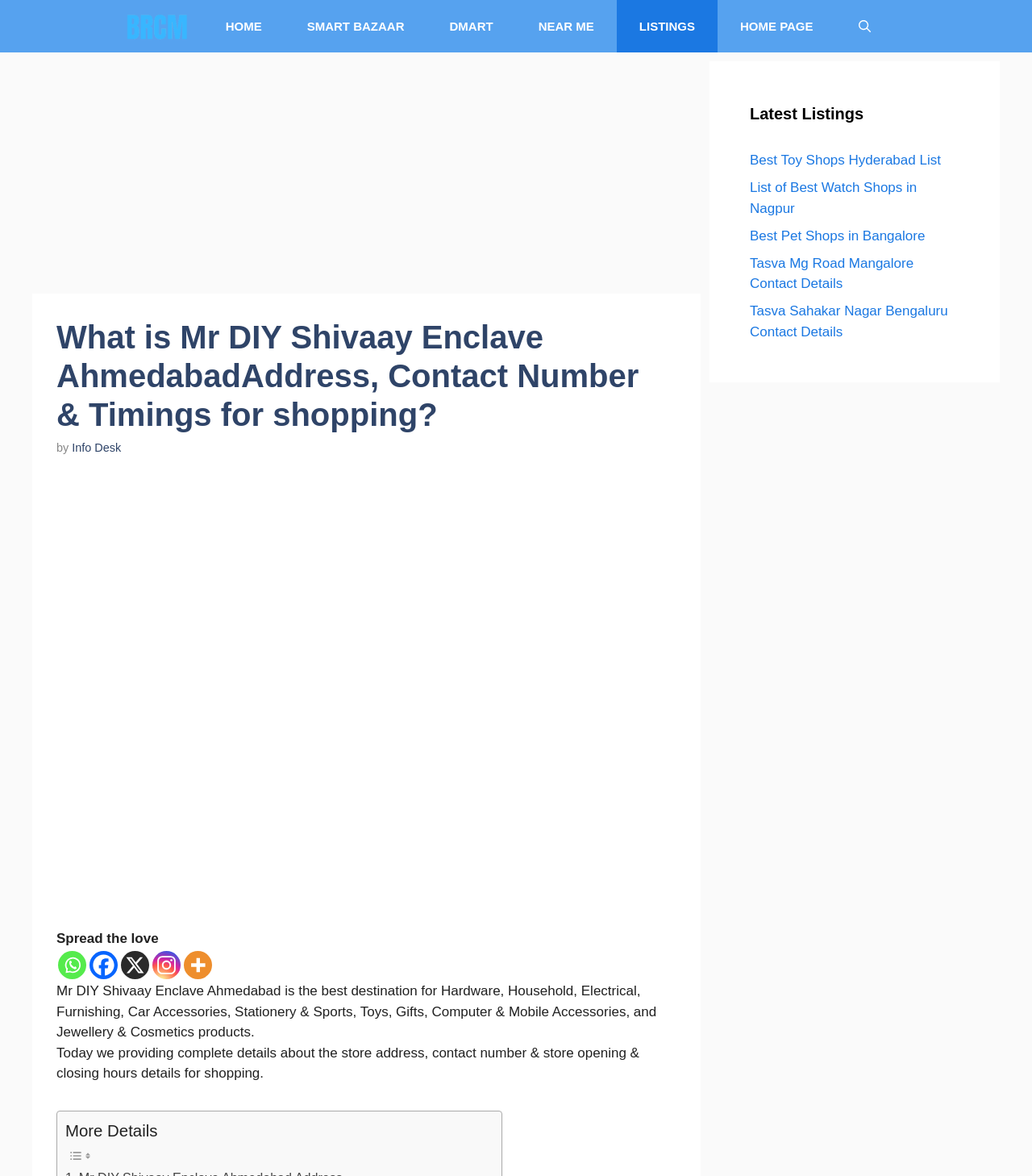How many social media links are present on the webpage?
Based on the visual content, answer with a single word or a brief phrase.

5